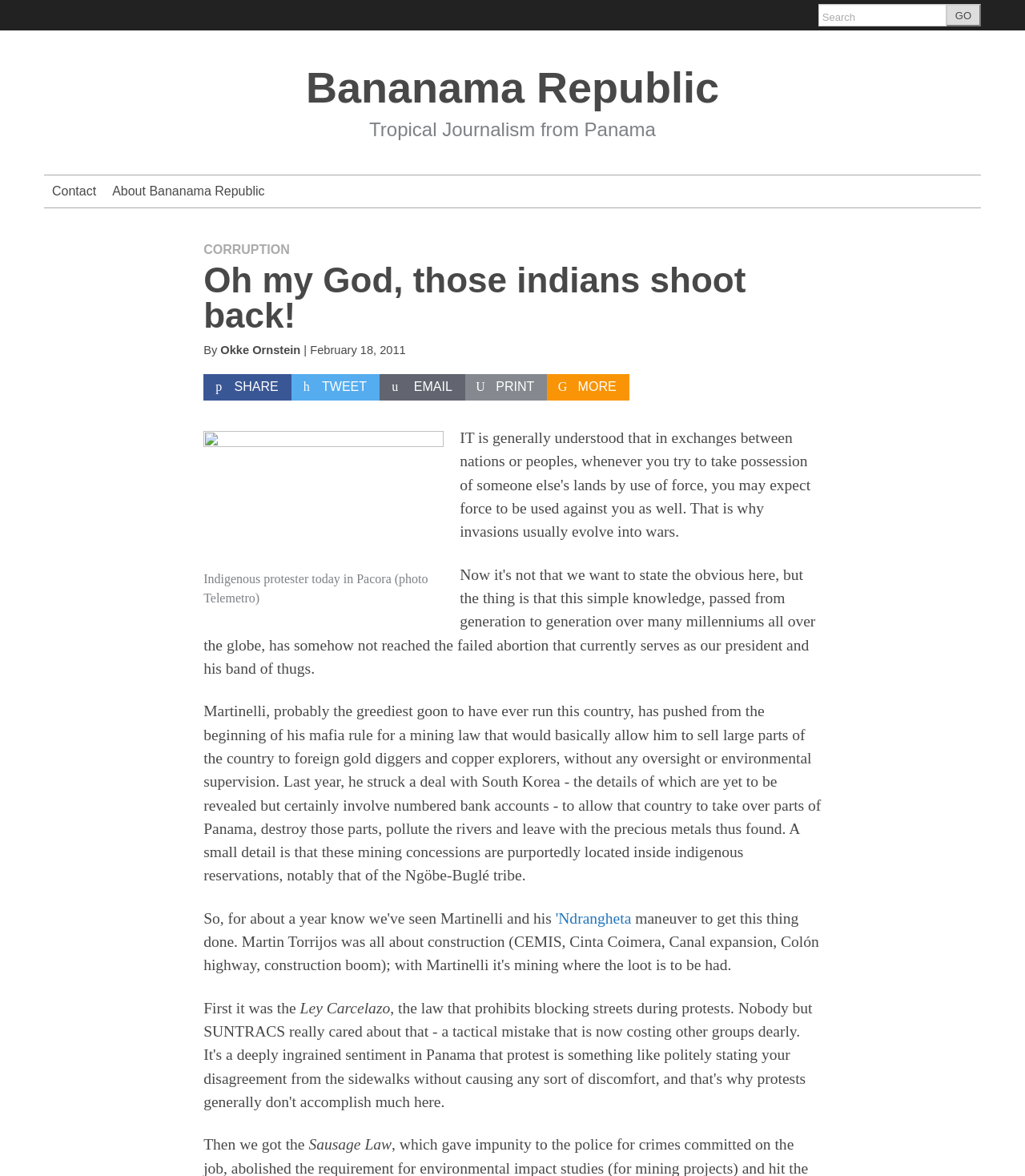Please provide a comprehensive response to the question below by analyzing the image: 
What is the name of the tribe mentioned in the article?

The name of the tribe can be found in the static text element '...notably that of the Ngöbe-Buglé tribe.' which is a child of the root element. This static text element is part of the article's content, indicating that the tribe is relevant to the topic of the article.